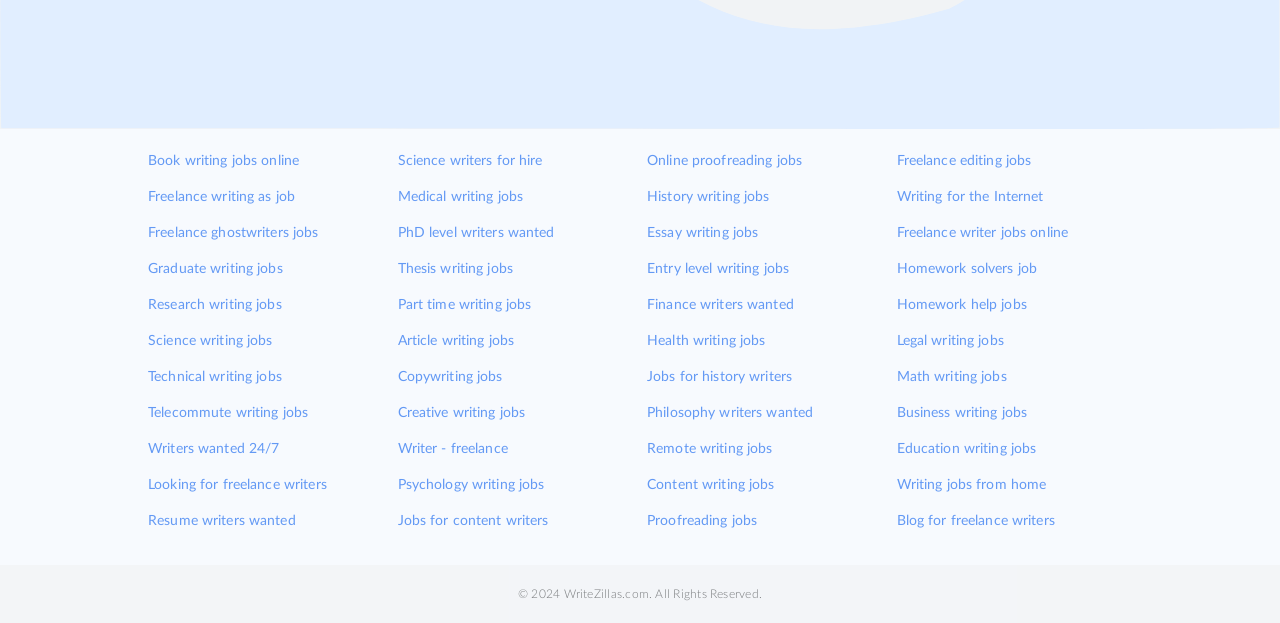Identify the bounding box coordinates of the clickable region required to complete the instruction: "Explore 'Science writing jobs'". The coordinates should be given as four float numbers within the range of 0 and 1, i.e., [left, top, right, bottom].

[0.116, 0.528, 0.213, 0.567]